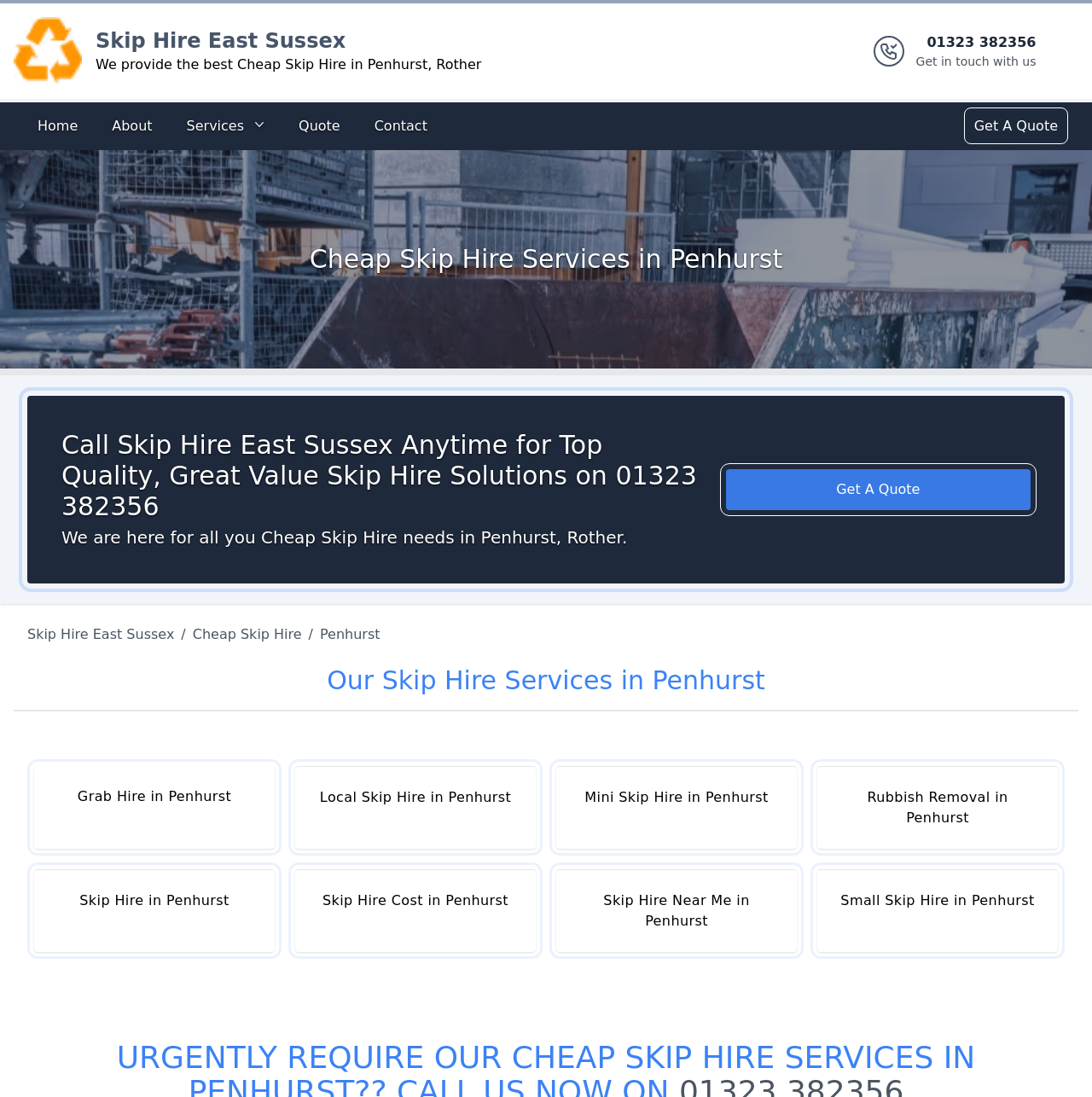What is the name of the company providing skip hire services?
Based on the image, respond with a single word or phrase.

Skip Hire East Sussex